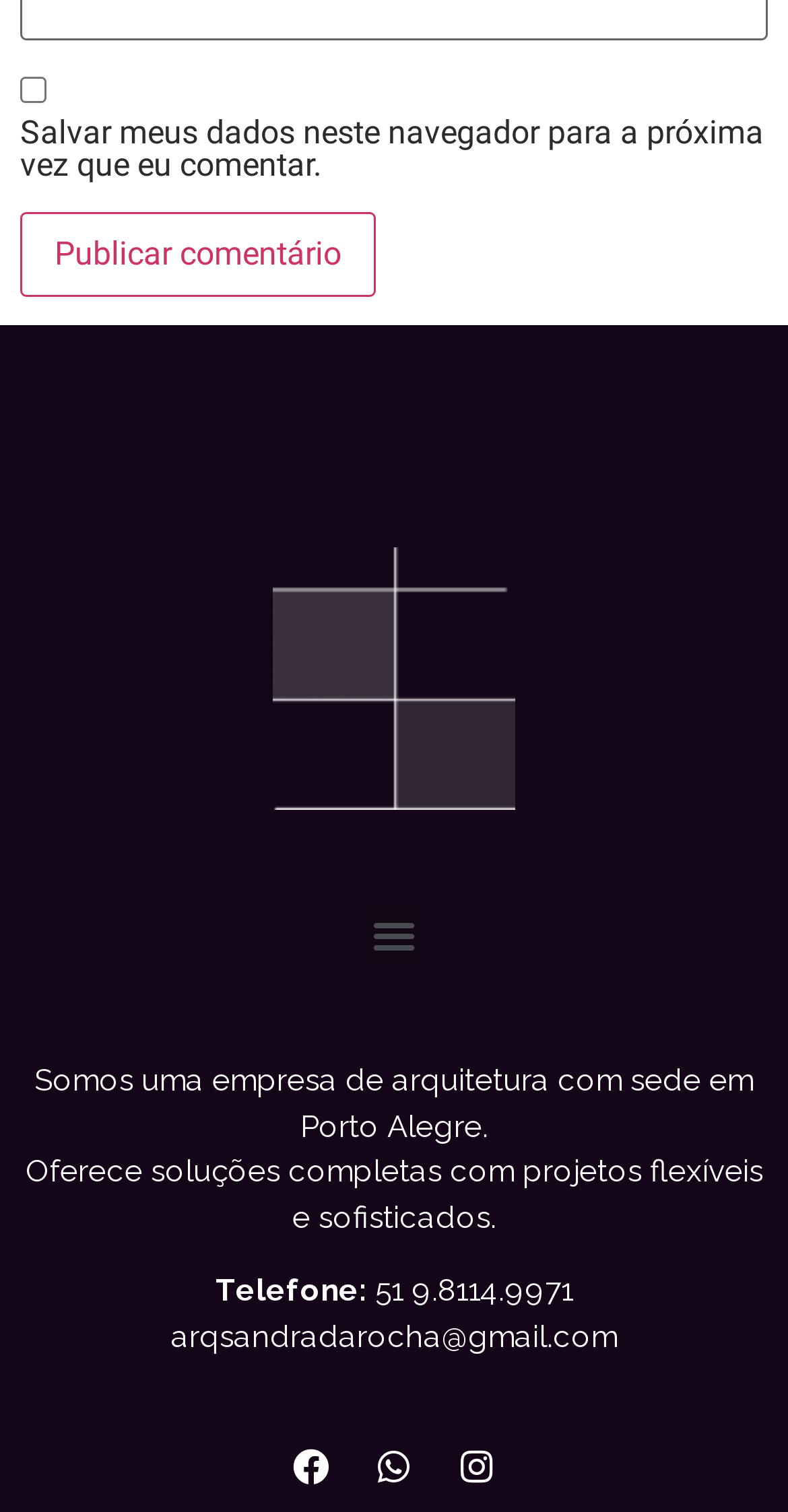Please determine the bounding box coordinates of the clickable area required to carry out the following instruction: "Call the phone number". The coordinates must be four float numbers between 0 and 1, represented as [left, top, right, bottom].

[0.476, 0.842, 0.727, 0.866]